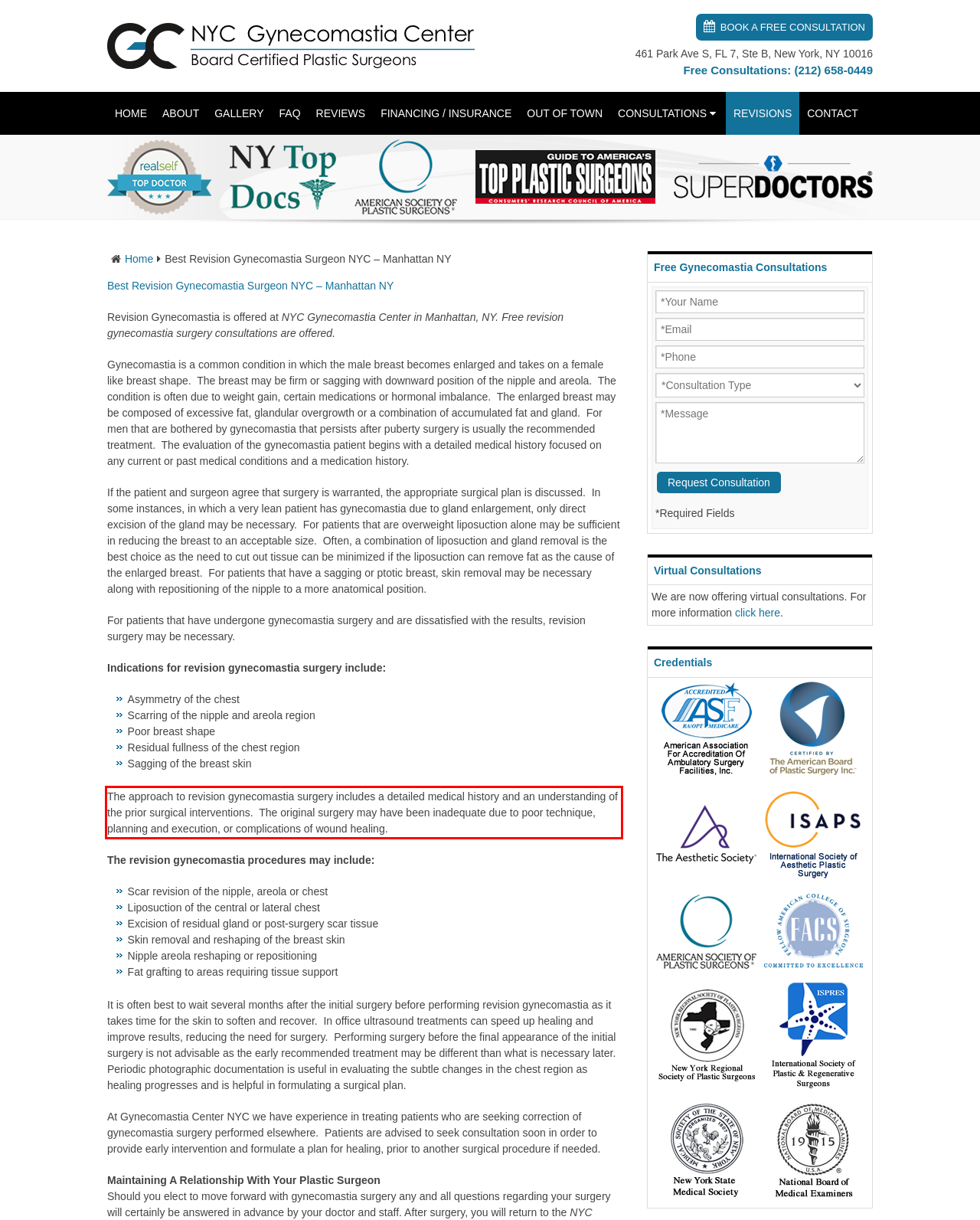Given a screenshot of a webpage containing a red bounding box, perform OCR on the text within this red bounding box and provide the text content.

The approach to revision gynecomastia surgery includes a detailed medical history and an understanding of the prior surgical interventions. The original surgery may have been inadequate due to poor technique, planning and execution, or complications of wound healing.